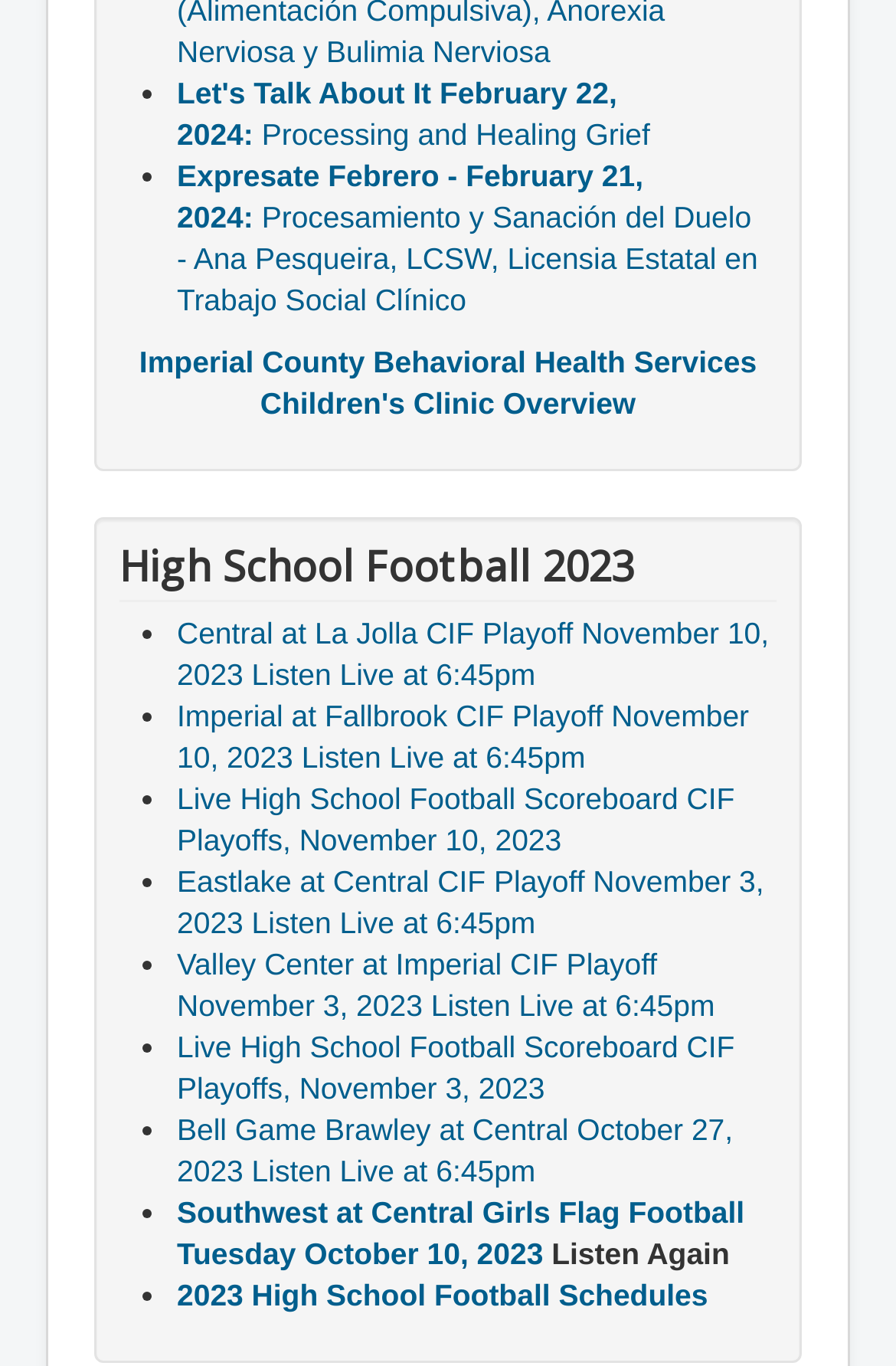Please answer the following query using a single word or phrase: 
What is the purpose of the 'Listen Again' button?

To replay a broadcast